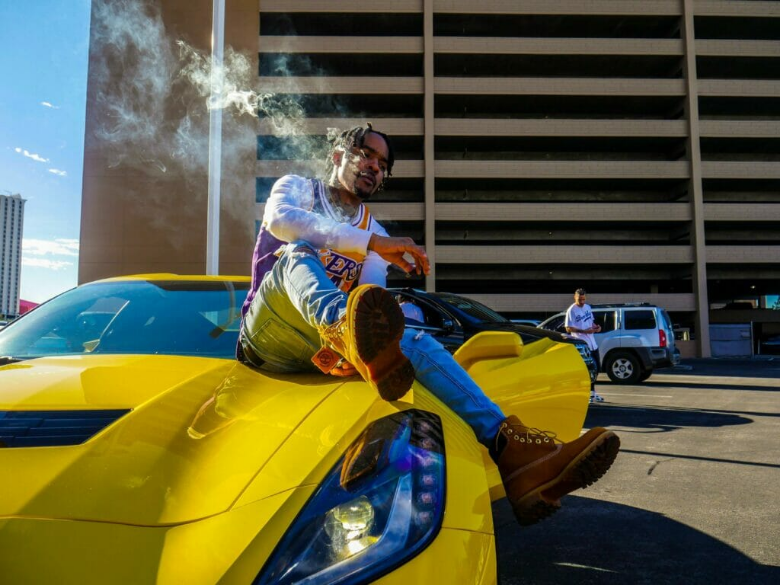Provide a thorough description of the image presented.

In this vibrant urban scene, a young man is confidently perched atop a striking yellow sports car, likely a Chevrolet Corvette. He sports a stylish outfit featuring a vintage Los Angeles Lakers jersey, which adds a splash of color and personality. The man, with a relaxed demeanor, is surrounded by wisps of smoke, suggesting a laid-back atmosphere, possibly enjoying a moment of leisure. His outfit is complemented by rugged chukka boots that speak to his casual yet fashionable style. In the background, a multi-story parking garage provides a subtly industrial contrast to the sleek car and the sunny blue sky above, enhancing the overall aesthetic of the image. This captivating moment embodies a blend of style, confidence, and urban culture.